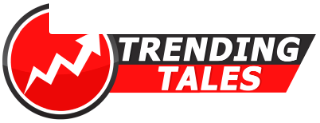What does the circular element with an upward arrow suggest?
Please respond to the question thoroughly and include all relevant details.

The circular element with an upward arrow in the logo of 'Trending Tales' is a deliberate design choice that conveys a specific meaning. The upward arrow suggests growth, progress, and ascension, while the circular element represents unity and wholeness. Together, they imply that the platform is focused on trending topics and growth.